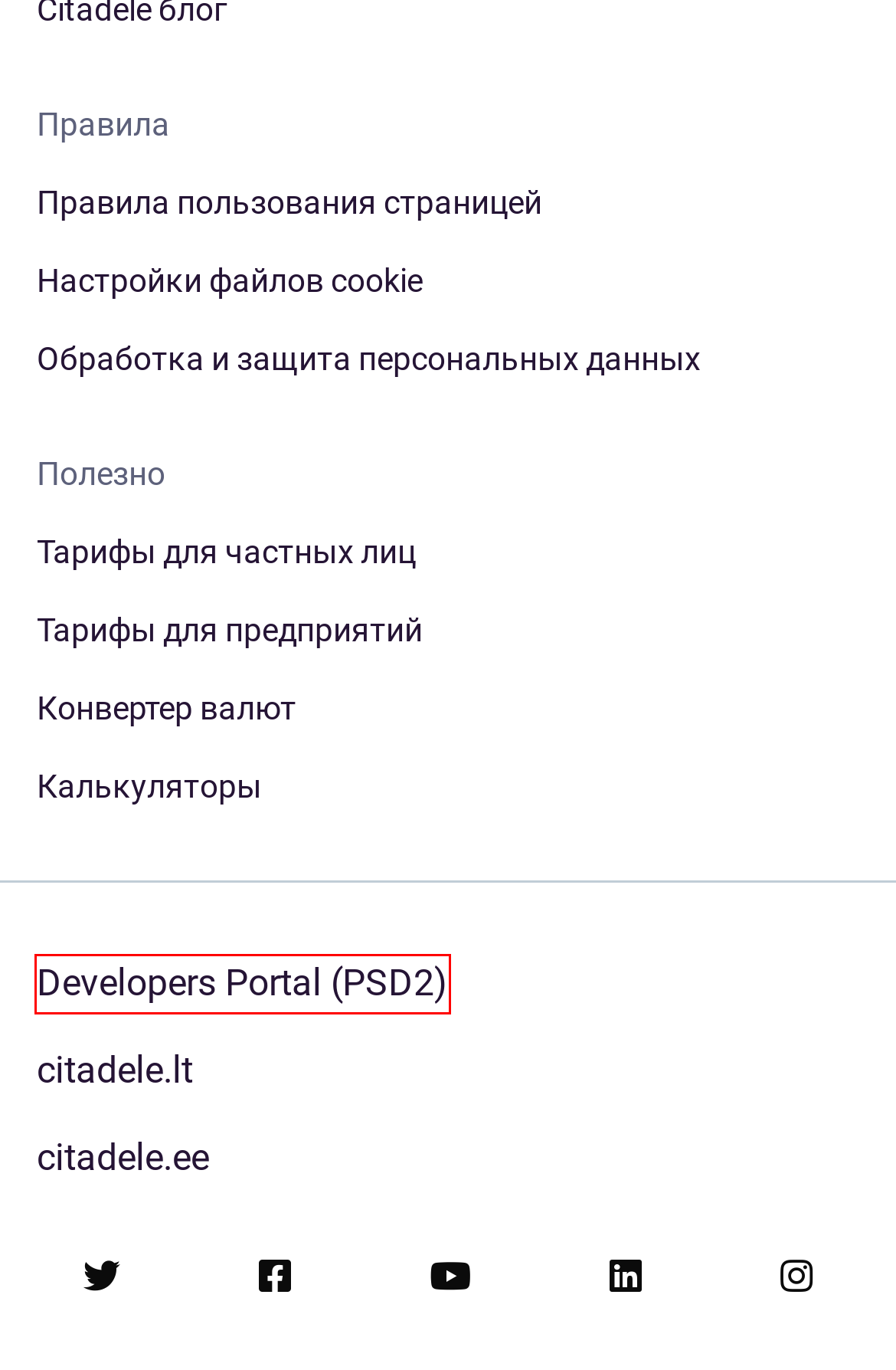Using the screenshot of a webpage with a red bounding box, pick the webpage description that most accurately represents the new webpage after the element inside the red box is clicked. Here are the candidates:
A. Настройки файлов cookie | Банк Citadele
B. Elevate Your Career at Citadele  | Citadele bank
C. Developer portal | Bank Citadele
D. Citadele bankas
E. Citadele интернет-банк
F. Values and strategy | О нас | Группа Citadele
G. Citadeles blogs
H. Citadele pank

C